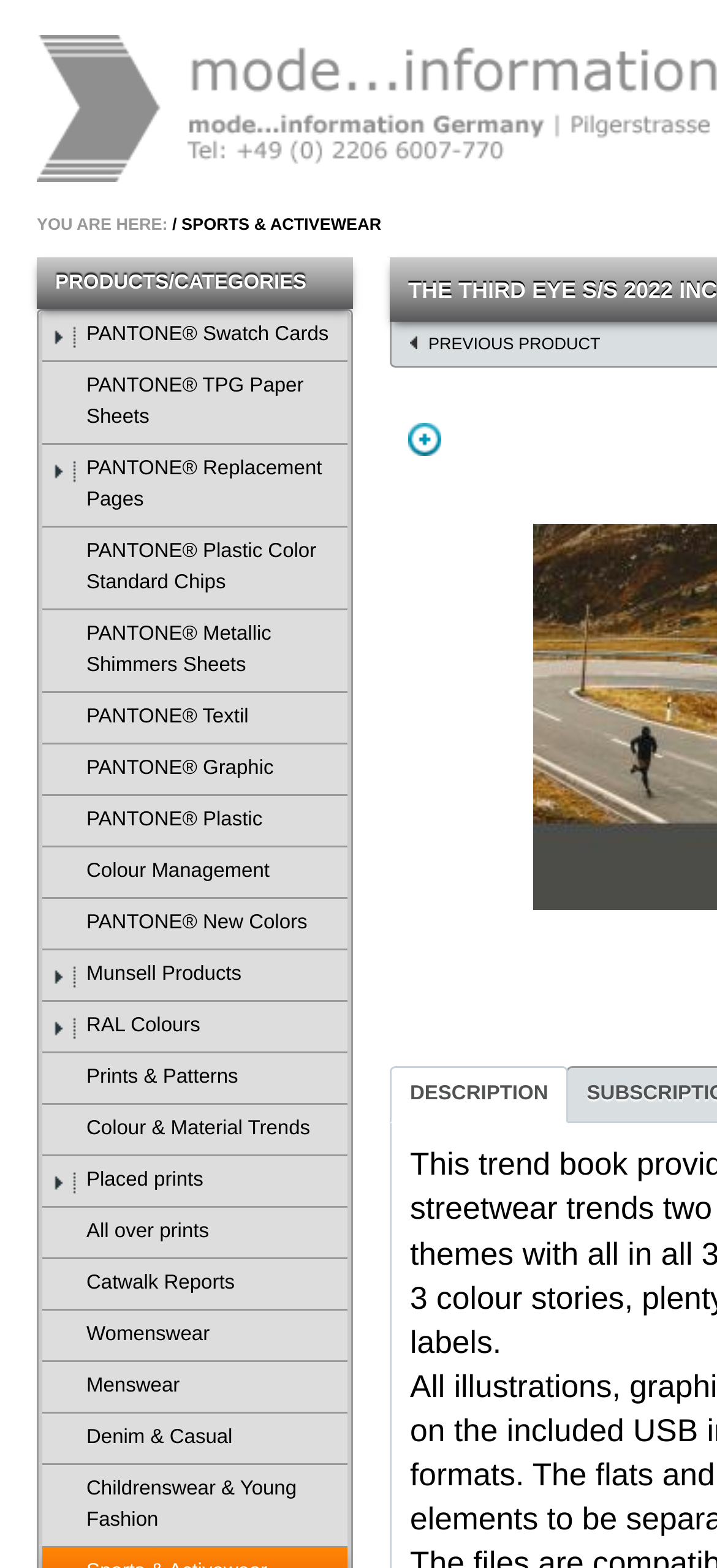Identify and provide the main heading of the webpage.

The Third Eye S/S 2022 incl. USB